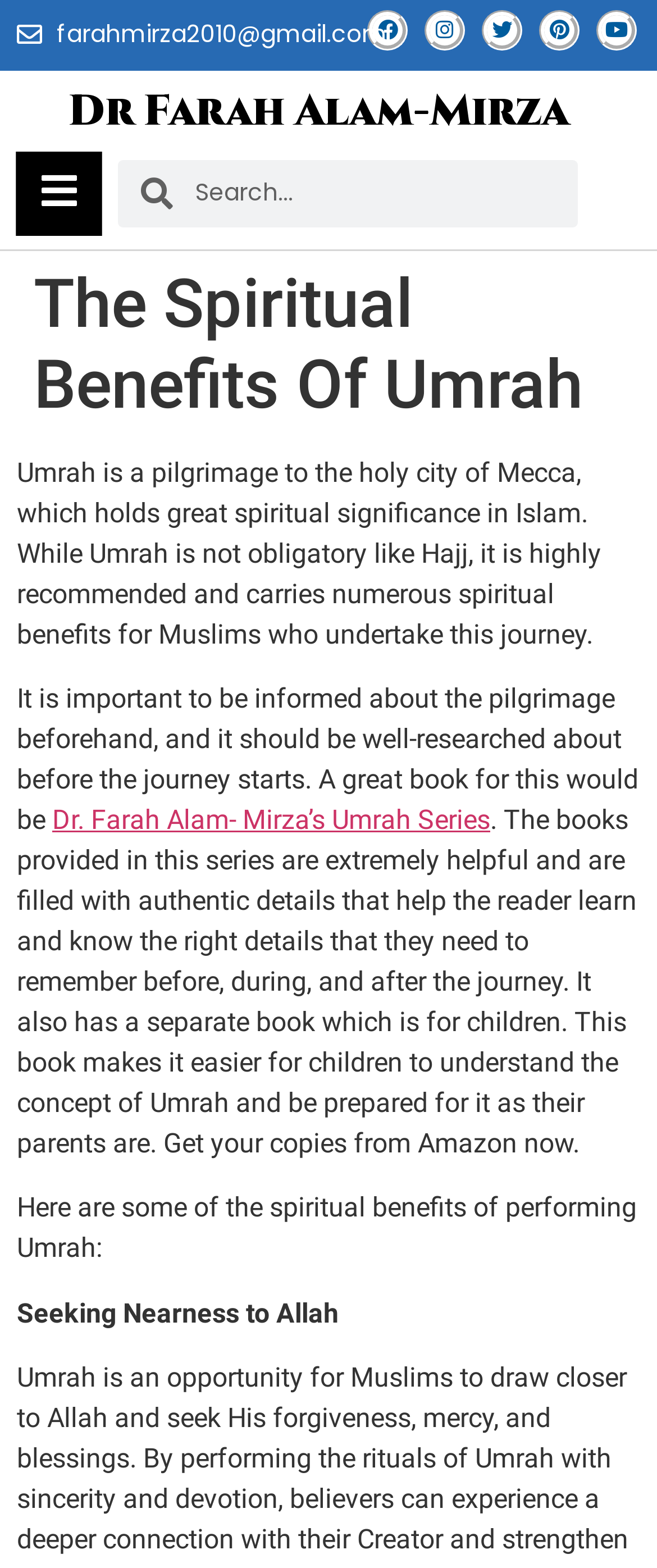Provide the bounding box coordinates for the area that should be clicked to complete the instruction: "Toggle the menu".

[0.025, 0.096, 0.155, 0.15]